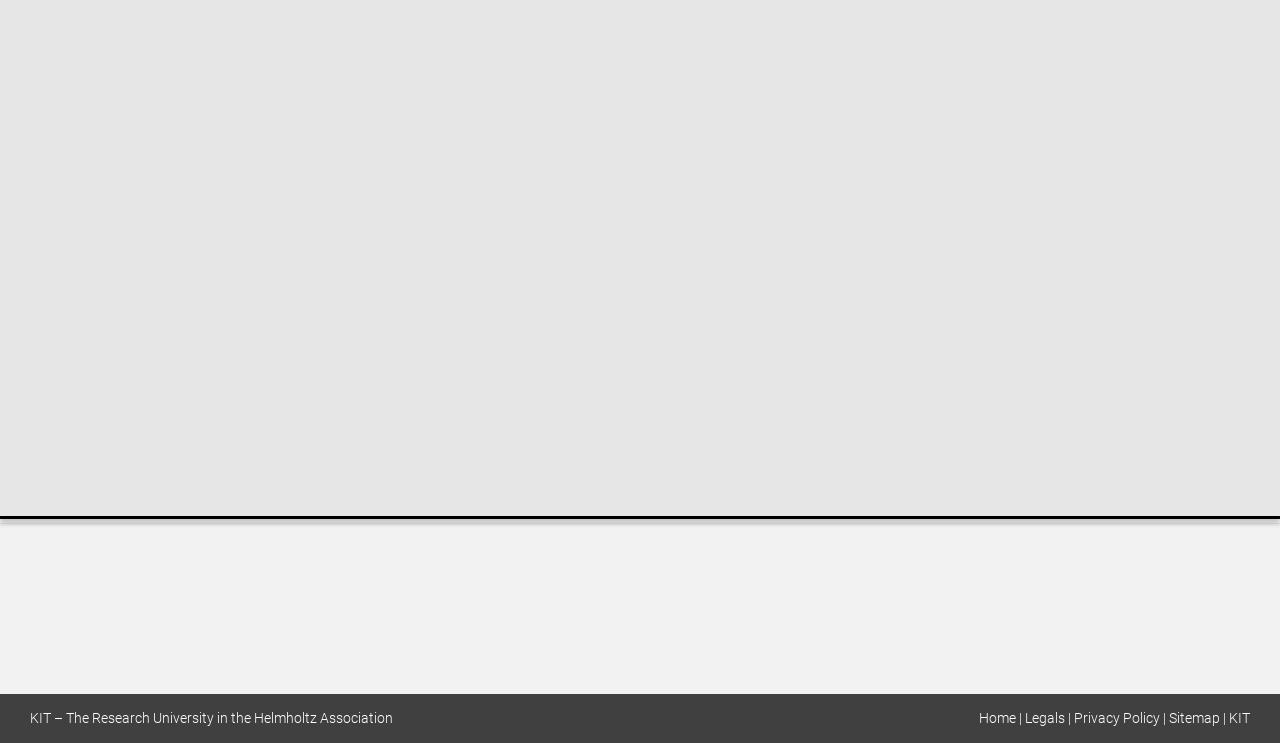Using the element description Privacy Policy, predict the bounding box coordinates for the UI element. Provide the coordinates in (top-left x, top-left y, bottom-right x, bottom-right y) format with values ranging from 0 to 1.

[0.839, 0.956, 0.906, 0.977]